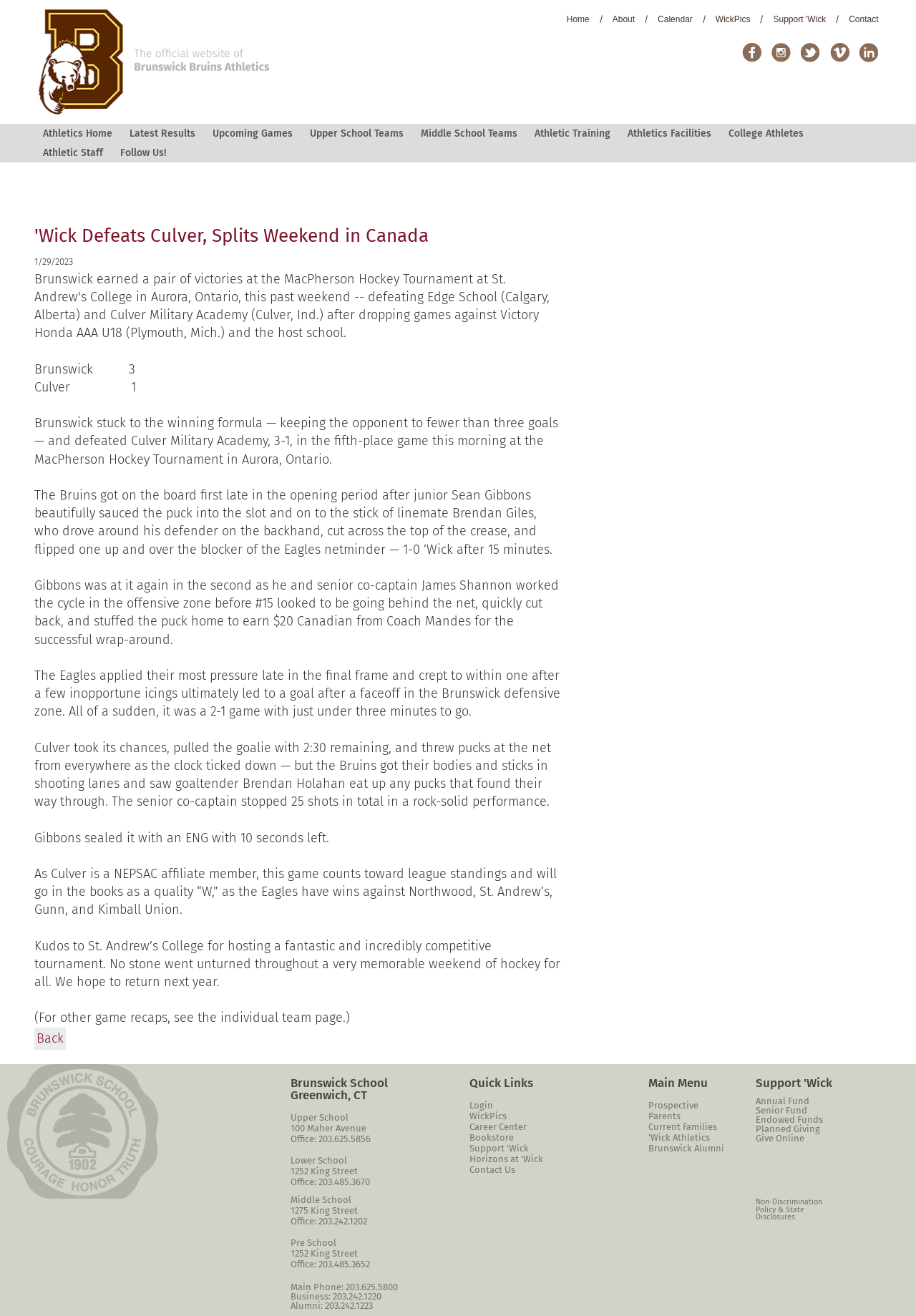Find the bounding box of the web element that fits this description: "Athletics Facilities".

[0.675, 0.094, 0.786, 0.109]